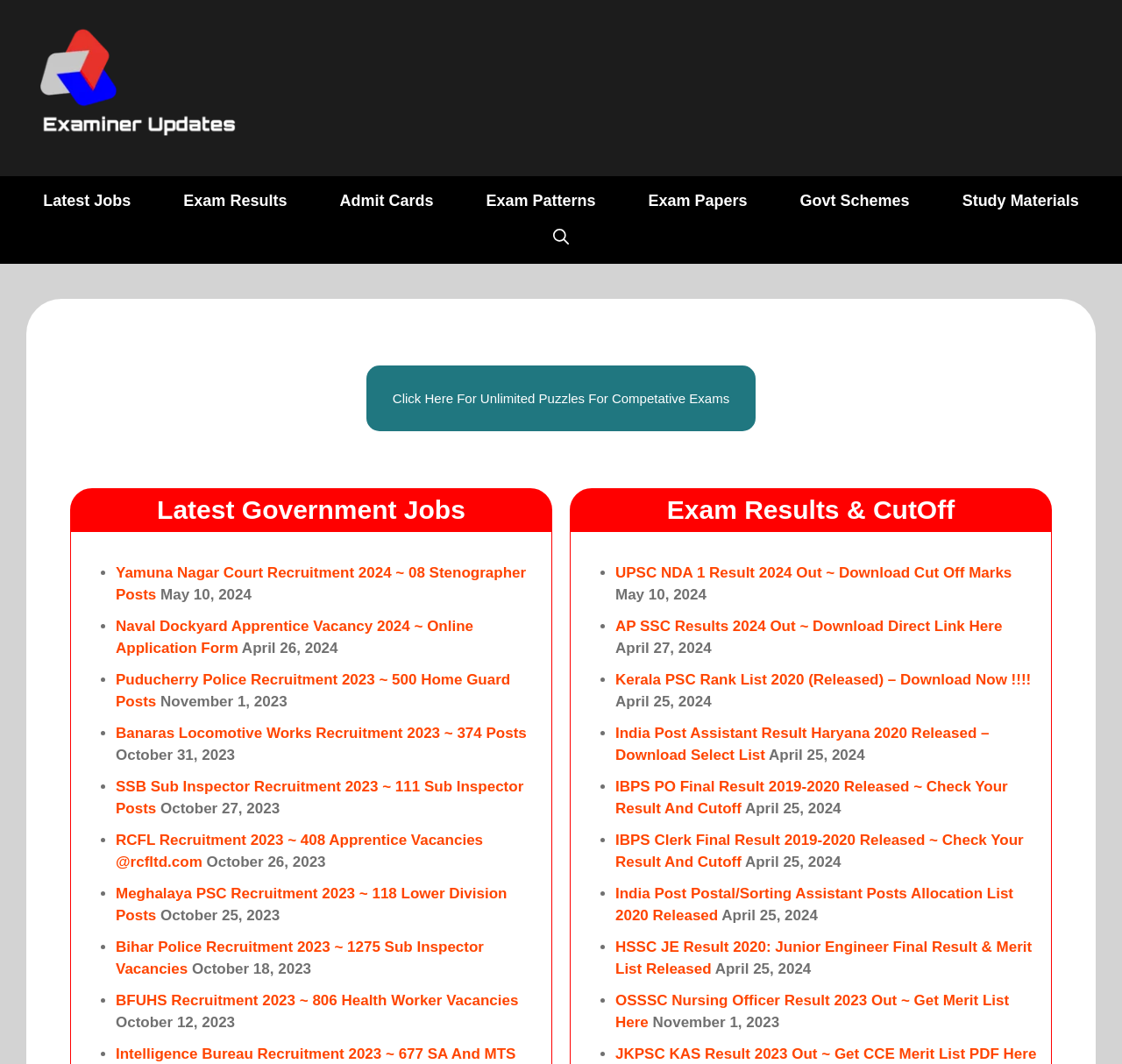Pinpoint the bounding box coordinates of the clickable area needed to execute the instruction: "Search for Unlimited Puzzles For Competative Exams". The coordinates should be specified as four float numbers between 0 and 1, i.e., [left, top, right, bottom].

[0.326, 0.343, 0.674, 0.405]